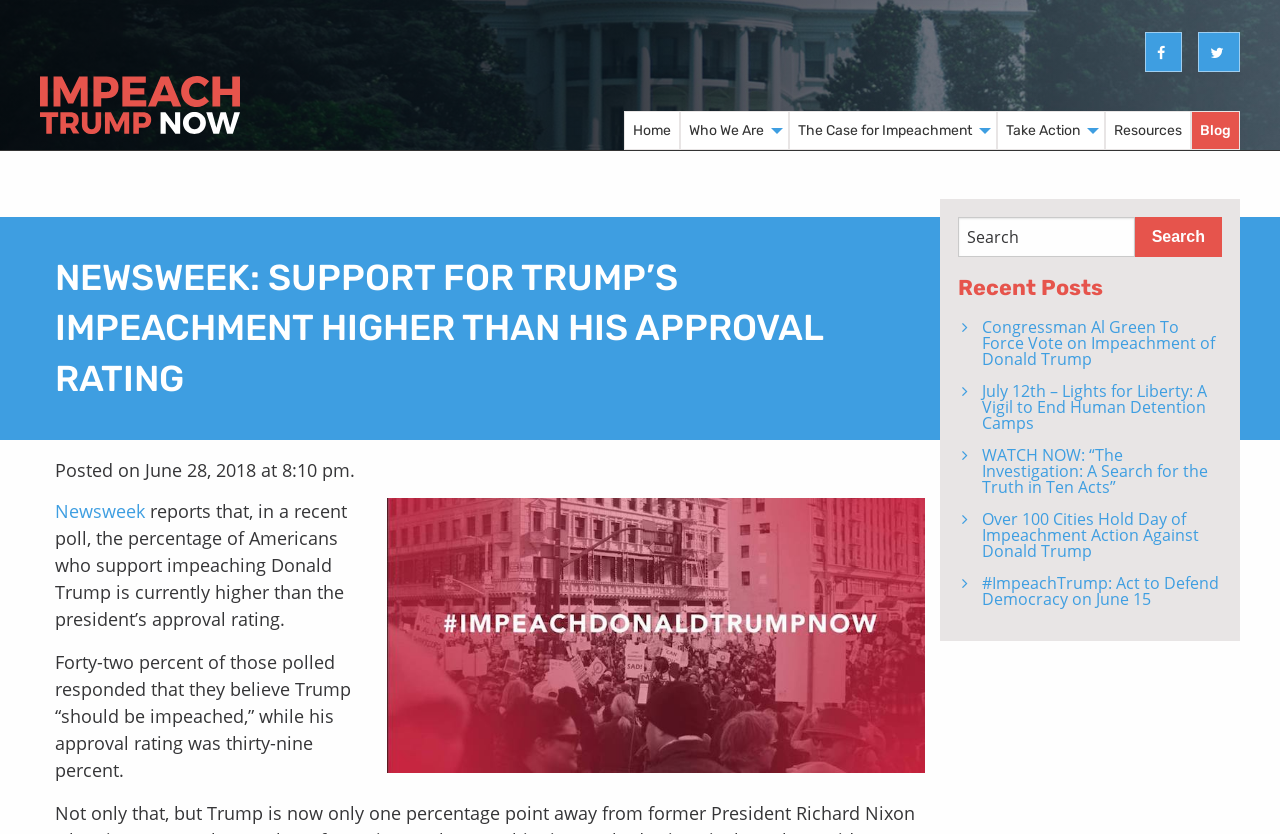What is the percentage of Americans who support impeaching Donald Trump?
Please provide a detailed and comprehensive answer to the question.

According to the text, 'Forty-two percent of those polled responded that they believe Trump “should be impeached,” while his approval rating was thirty-nine percent.'